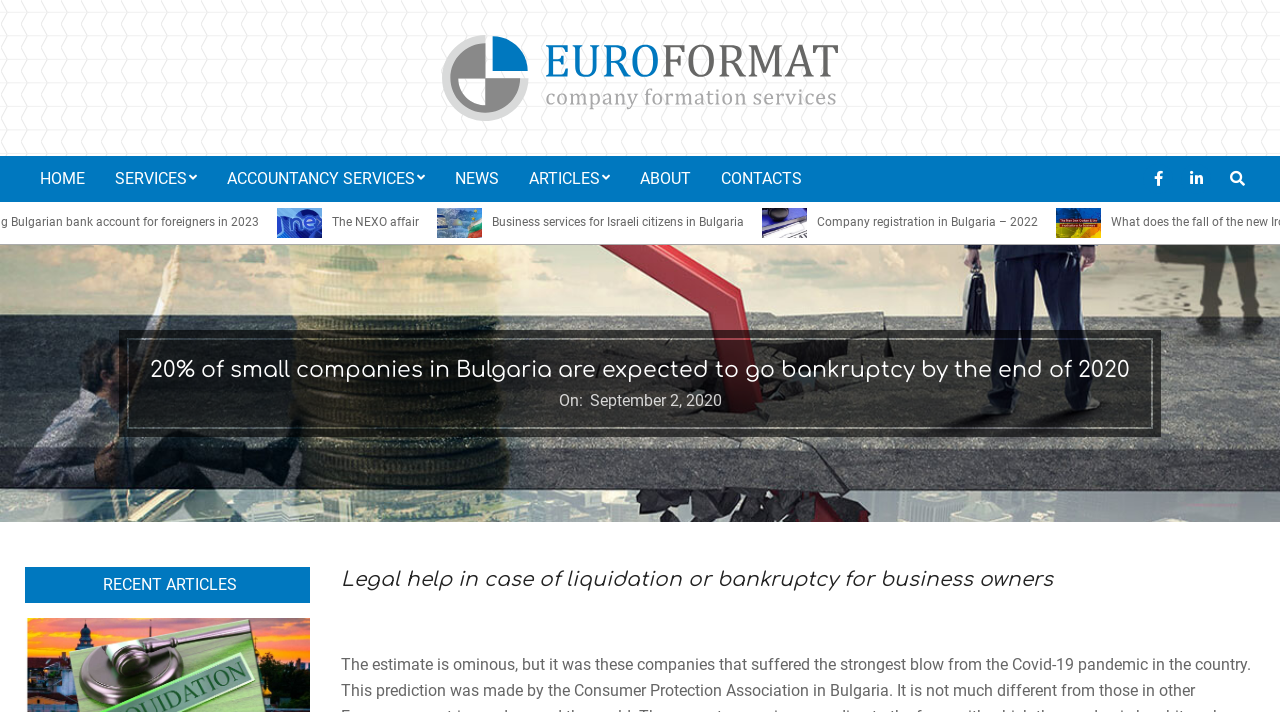Show the bounding box coordinates for the element that needs to be clicked to execute the following instruction: "Read the article about The NEXO affair". Provide the coordinates in the form of four float numbers between 0 and 1, i.e., [left, top, right, bottom].

[0.14, 0.302, 0.208, 0.322]